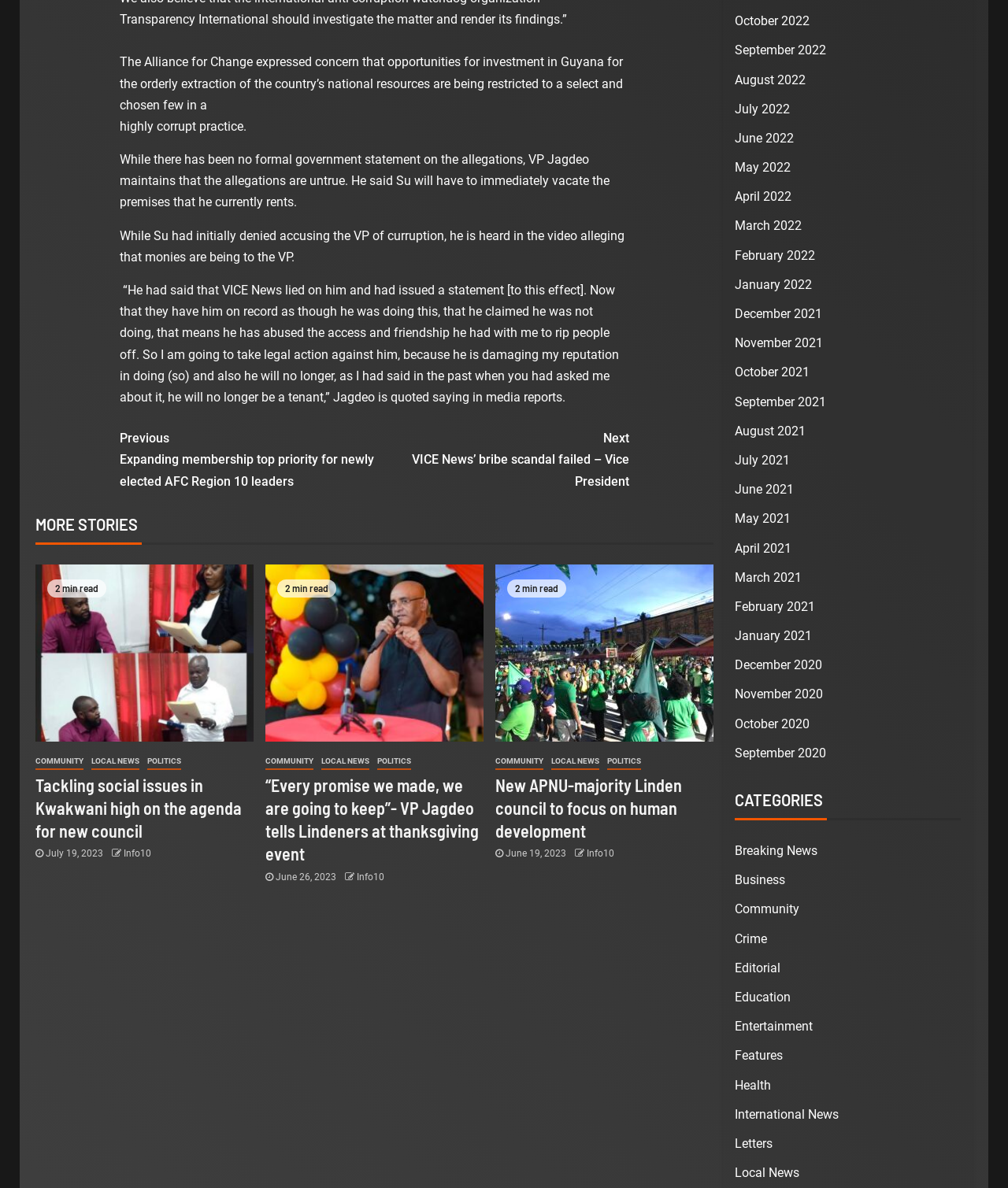How many months are listed in the 'Archive' section?
Answer the question with just one word or phrase using the image.

24